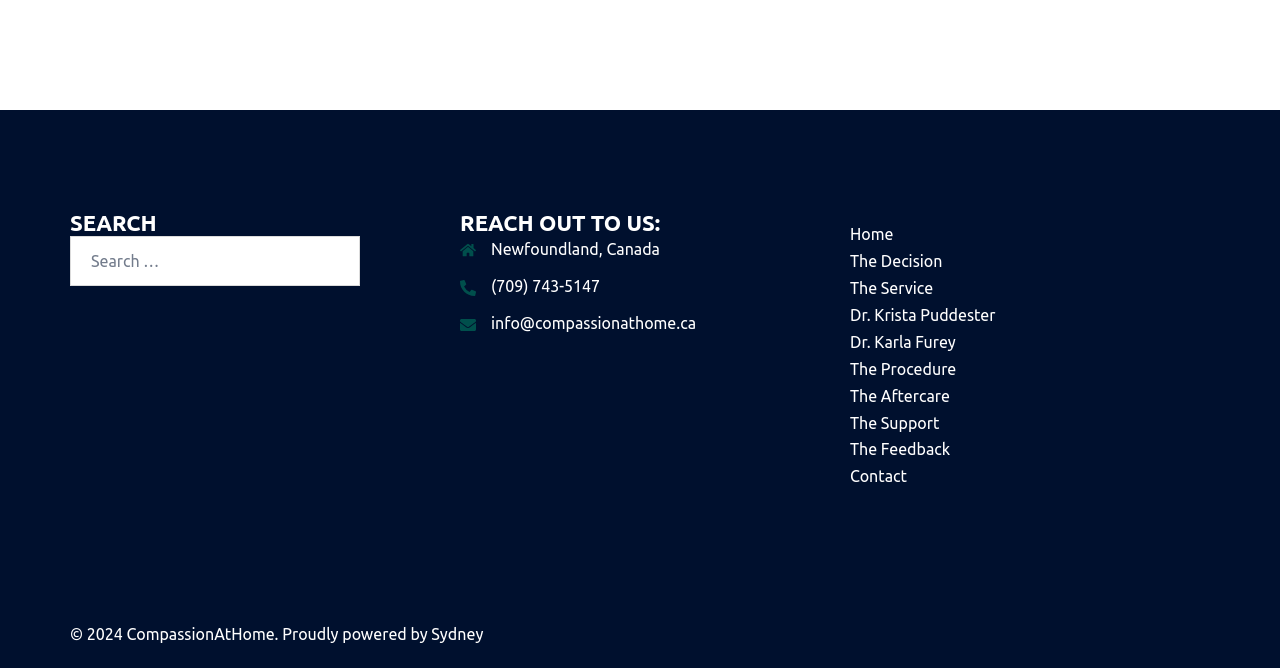Locate the bounding box for the described UI element: "The Procedure". Ensure the coordinates are four float numbers between 0 and 1, formatted as [left, top, right, bottom].

[0.664, 0.578, 0.747, 0.605]